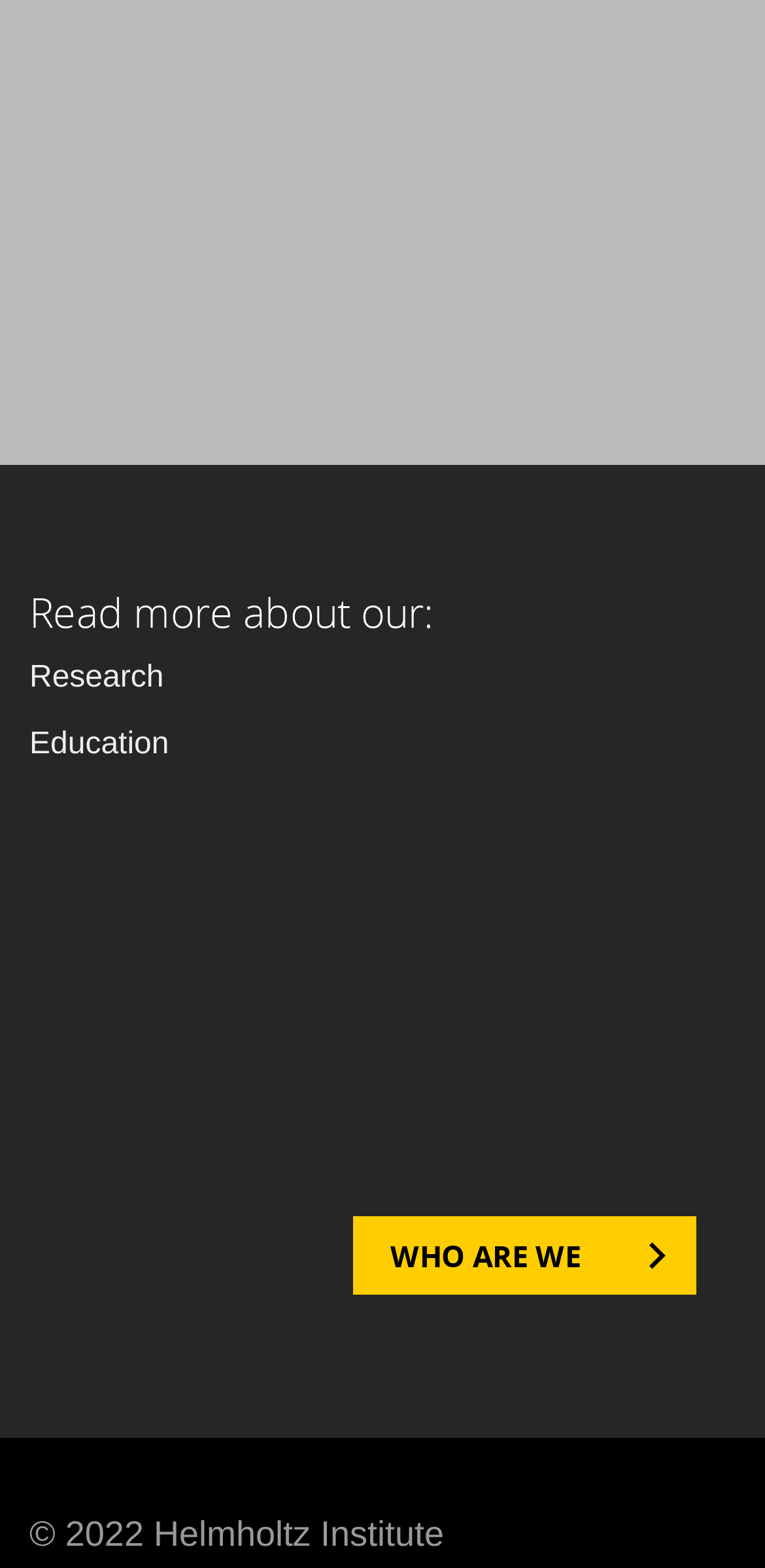Determine the bounding box coordinates in the format (top-left x, top-left y, bottom-right x, bottom-right y). Ensure all values are floating point numbers between 0 and 1. Identify the bounding box of the UI element described by: Linkedin

None